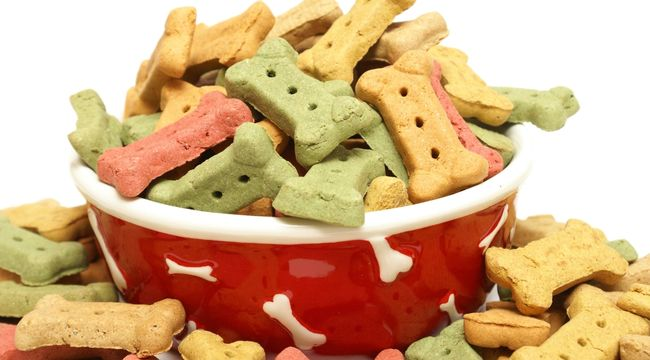What is the purpose of the image according to the caption?
Could you answer the question in a detailed manner, providing as much information as possible?

The caption suggests that the image is meant to complement the article titled 'Can You Avail of Discounts On CBD Dog Treats This Christmas?' and invites dog owners to explore the discounts mentioned in the article, making it a perfect festive treat this holiday season.